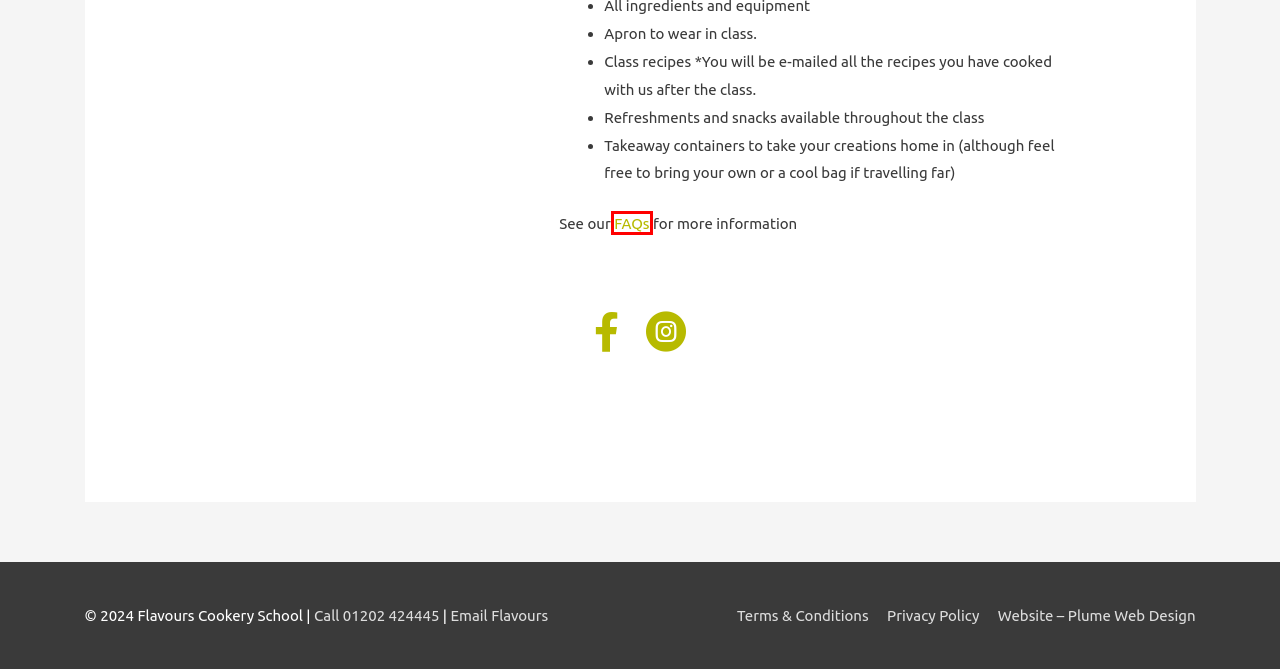Check out the screenshot of a webpage with a red rectangle bounding box. Select the best fitting webpage description that aligns with the new webpage after clicking the element inside the bounding box. Here are the candidates:
A. Gift Vouchers – Flavours Cookery School
B. 30 Day Websites without the faff - for legal and financial professionals
C. FAQs – Flavours Cookery School
D. Schools – Flavours Cookery School
E. About – Flavours Cookery School
F. Terms & Conditions – Flavours Cookery School
G. Privacy Policy – Flavours Cookery School
H. Contact Us – Flavours Cookery School

C